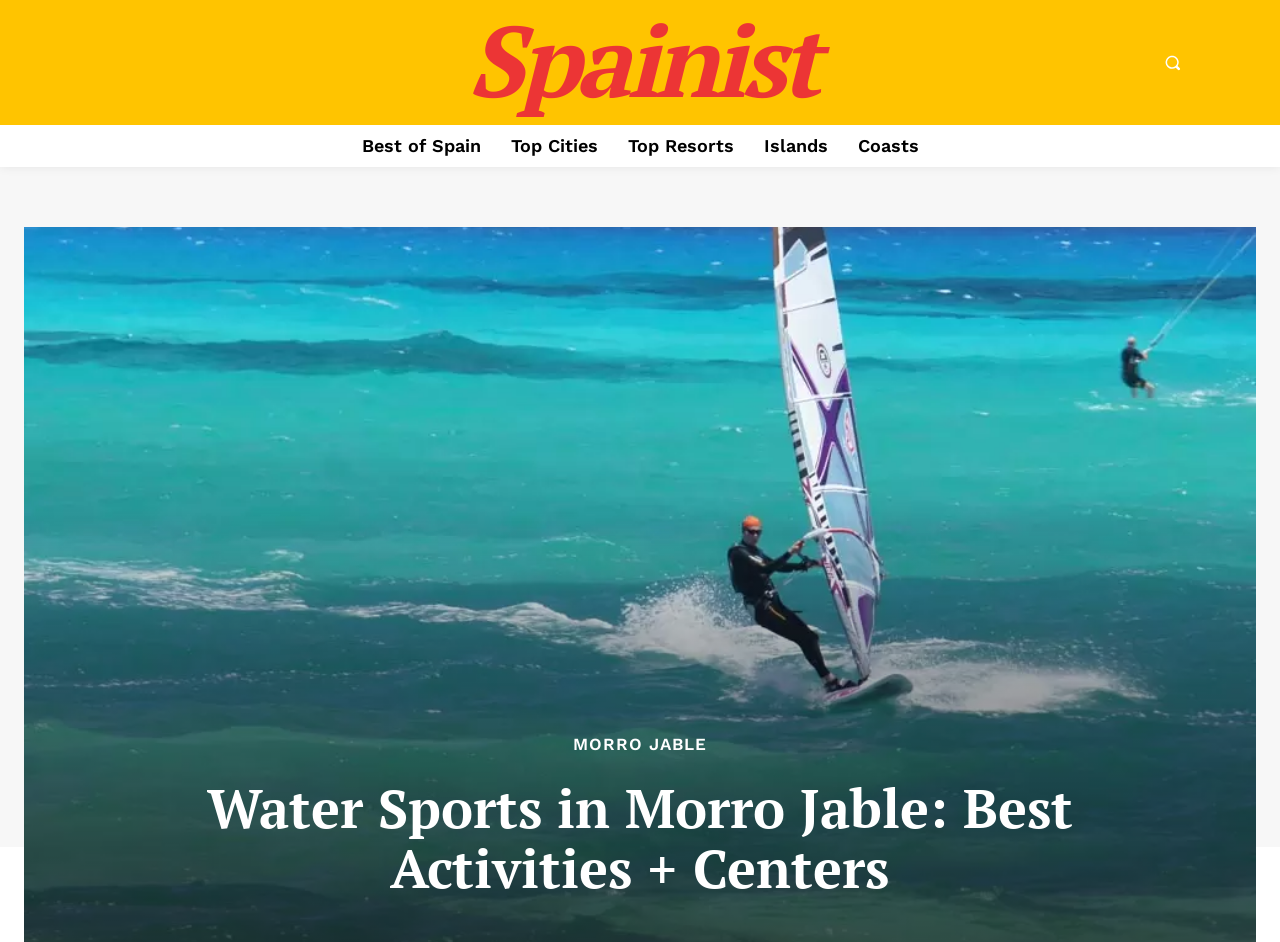Please identify the bounding box coordinates for the region that you need to click to follow this instruction: "go to Spainist".

[0.169, 0.0, 0.835, 0.127]